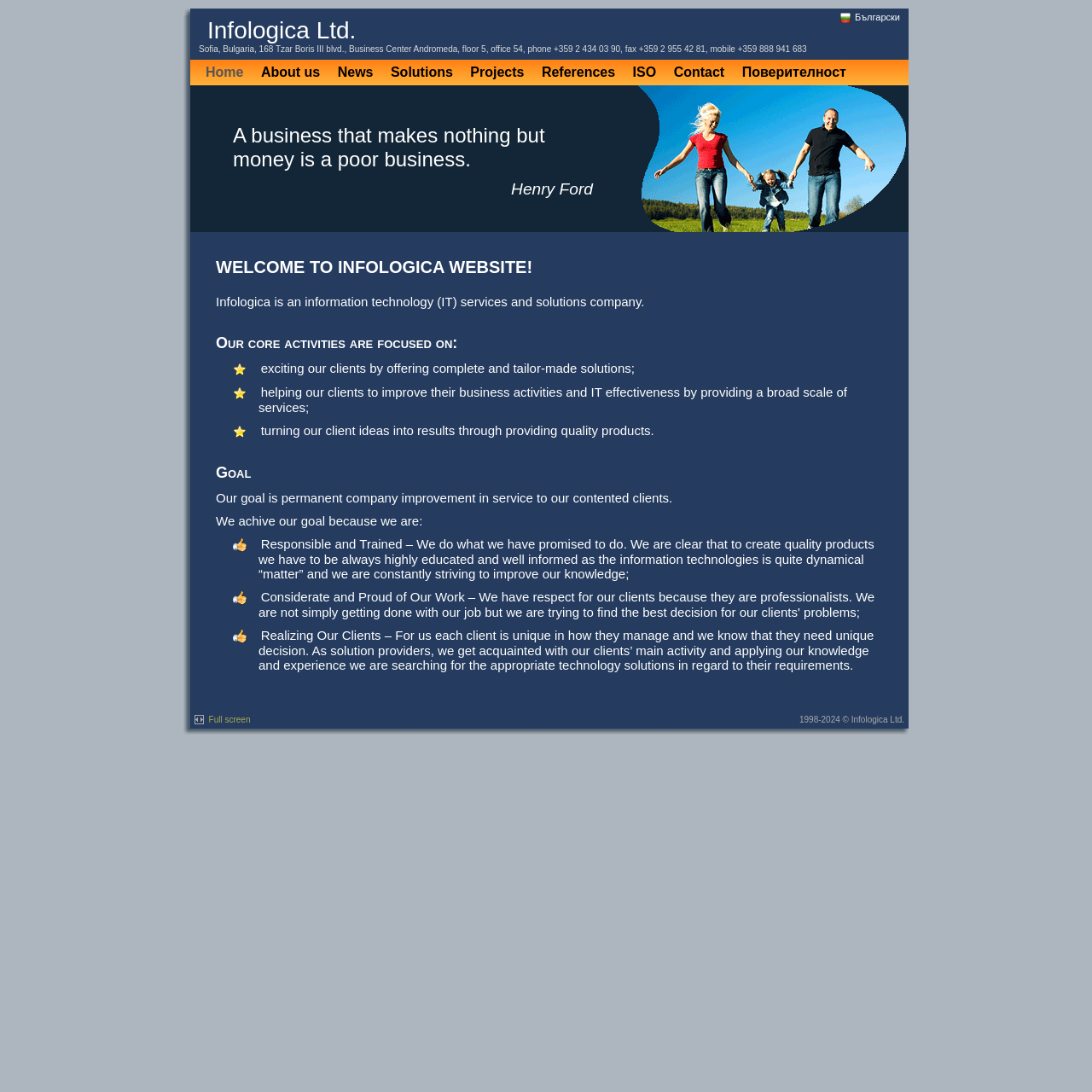What are the core activities of the company?
Using the information presented in the image, please offer a detailed response to the question.

The core activities of the company are mentioned in the introductory section of the webpage. It states that Infologica is an information technology (IT) services and solutions company, and its core activities are focused on providing complete and tailor-made solutions to its clients.